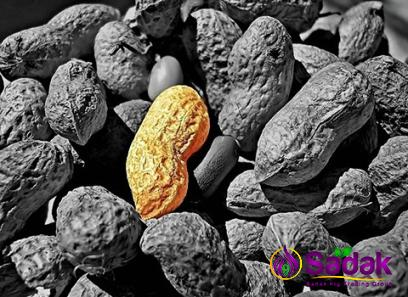Offer an in-depth caption for the image presented.

This captivating image features a collection of raw peanuts, prominently showcasing one golden peanut amidst a backdrop of dark, unprocessed shells. The contrast between the vibrant color of the highlighted peanut and the muted tones of its surroundings emphasizes its nutritional significance. Raw peanuts are celebrated for their rich fiber content, essential vitamins, and minerals, contributing to digestive health and supporting weight gain in a healthy manner. The image serves as a visual reminder of the benefits of incorporating raw peanuts into one's diet, whether as a snack, in dishes, or as a nutritious ingredient in various recipes. The presence of branding in the corner suggests a commitment to promoting healthy eating habits, enhancing the overall appeal of this wholesome food choice.